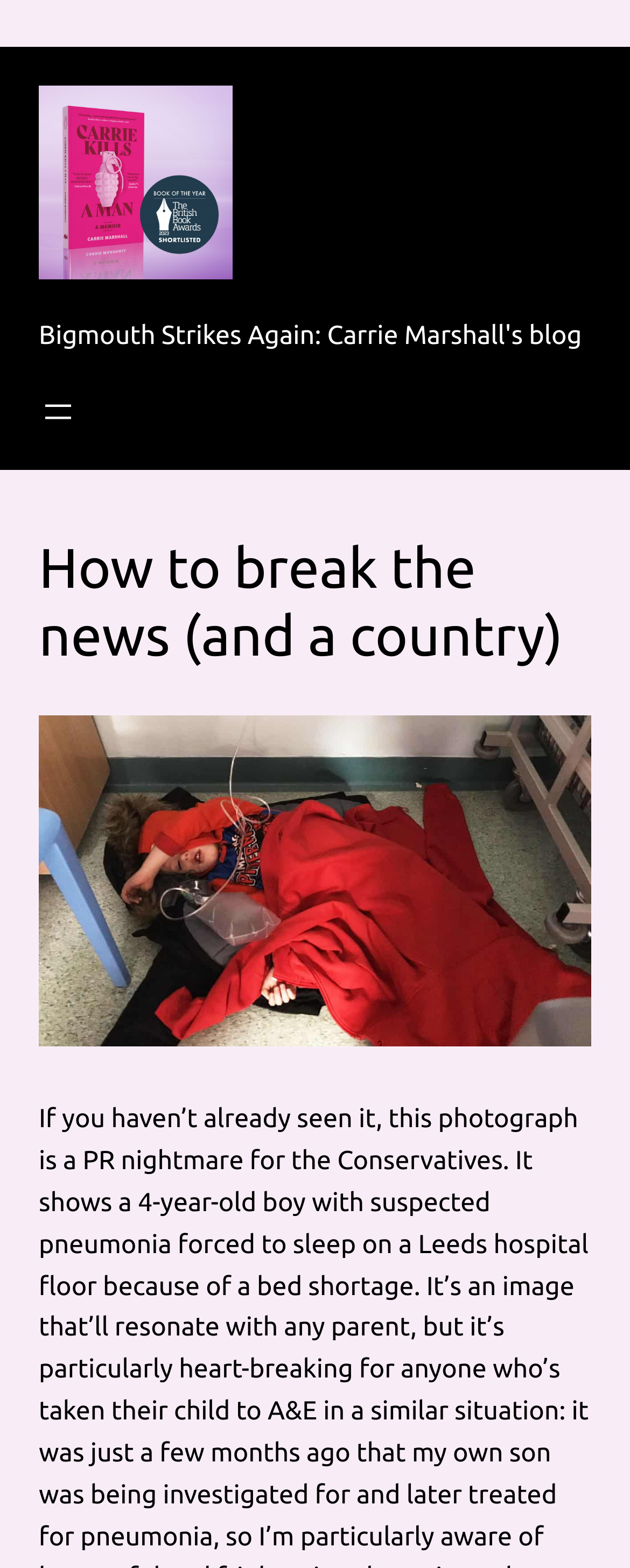Please identify the primary heading of the webpage and give its text content.

Bigmouth Strikes Again: Carrie Marshall's blog